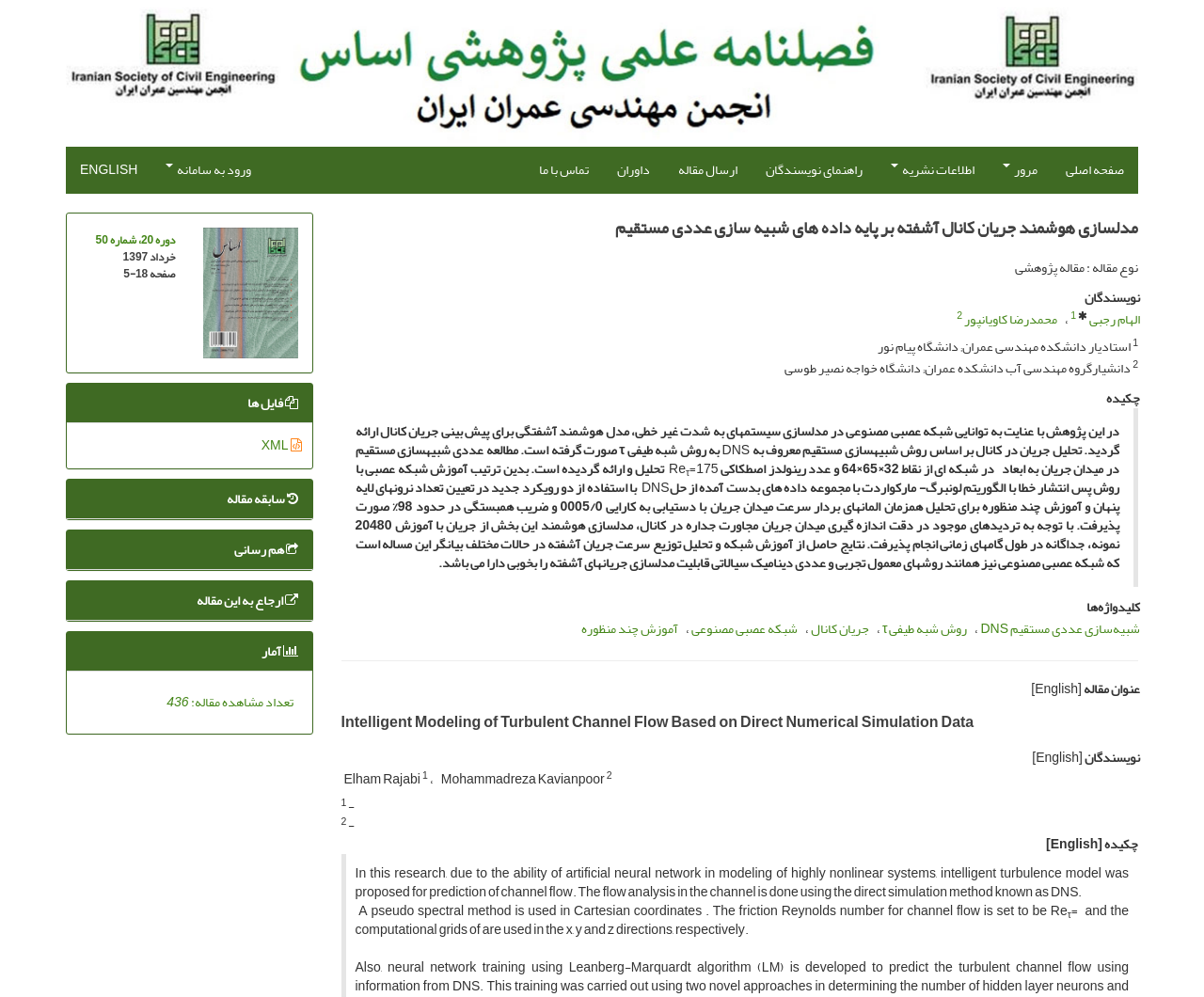What is the friction Reynolds number for channel flow?
Look at the screenshot and respond with one word or a short phrase.

Reτ = 175